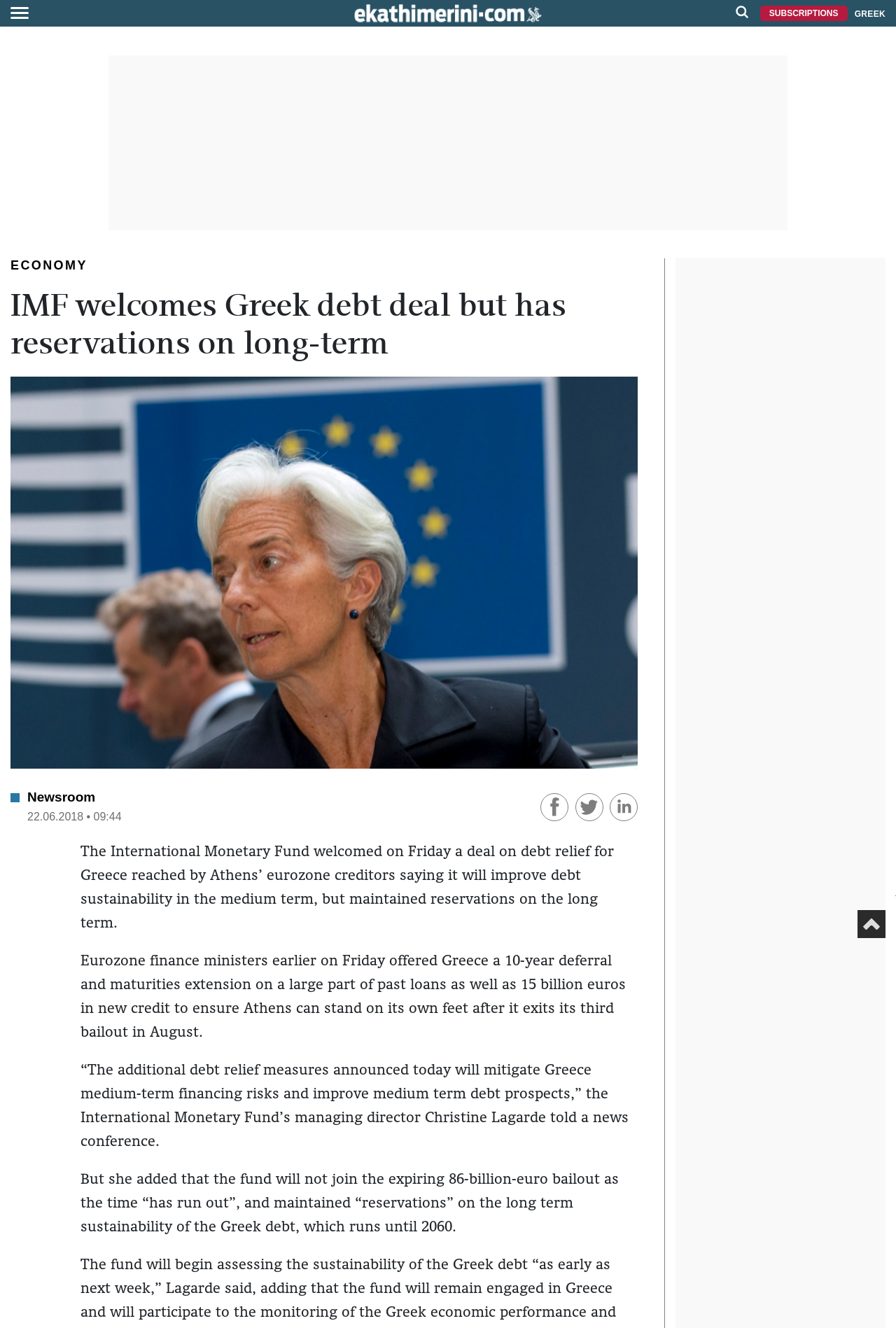Using the webpage screenshot, locate the HTML element that fits the following description and provide its bounding box: "aria-label="Share on Twitter"".

[0.642, 0.601, 0.677, 0.61]